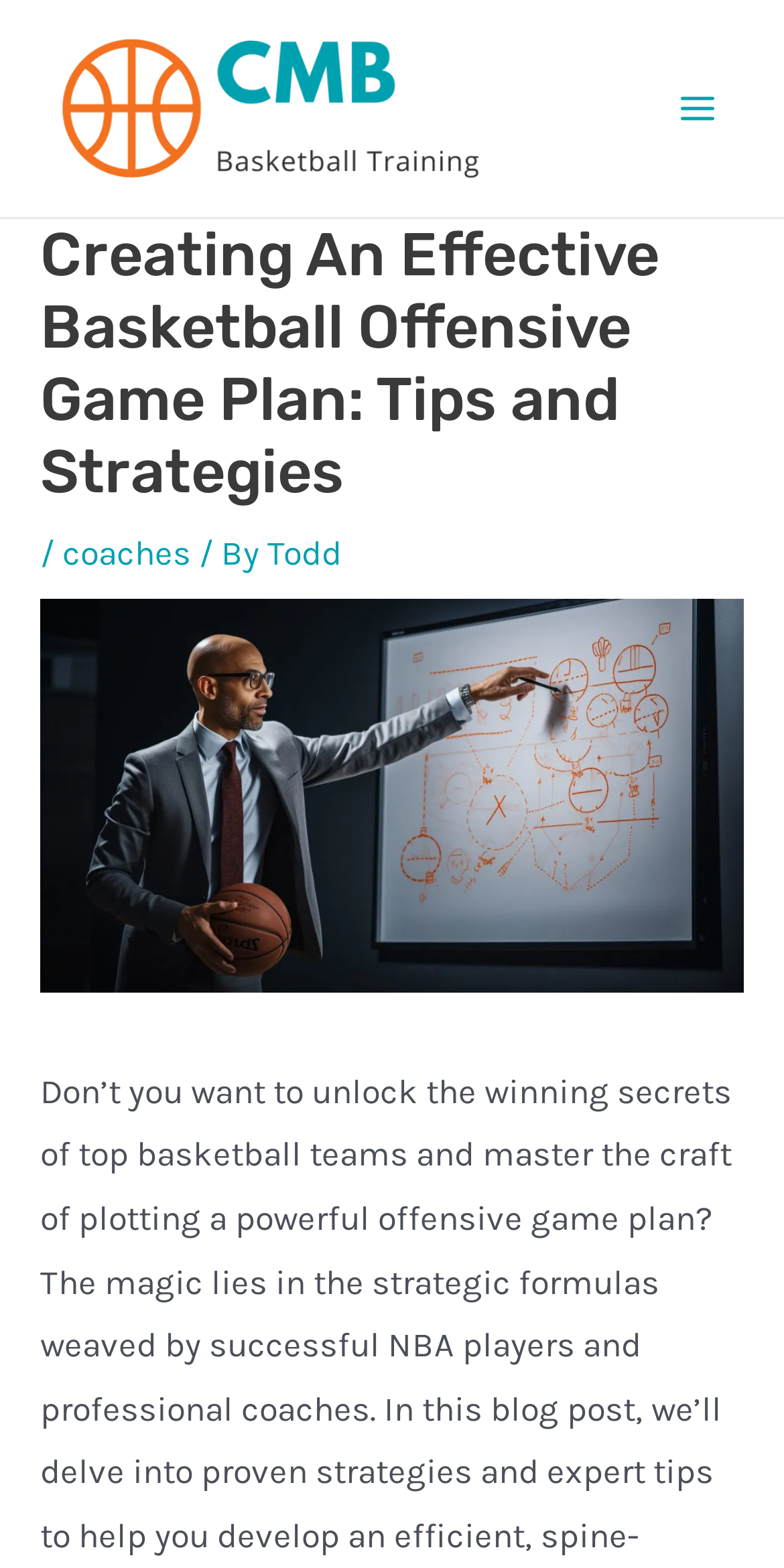Give a one-word or short-phrase answer to the following question: 
Is the main menu expanded?

No